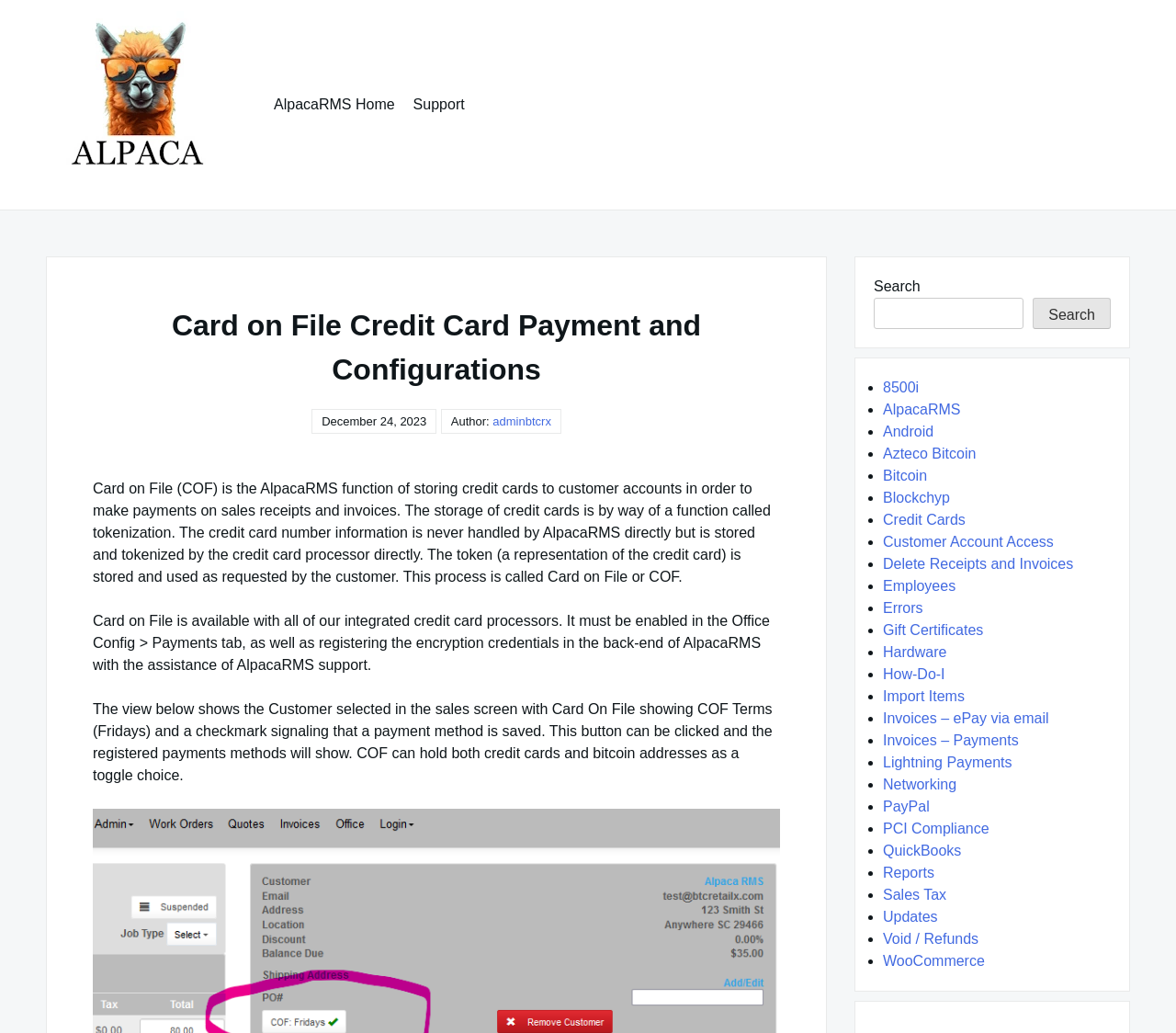Identify the bounding box of the HTML element described here: "Invoices – ePay via email". Provide the coordinates as four float numbers between 0 and 1: [left, top, right, bottom].

[0.751, 0.688, 0.892, 0.703]